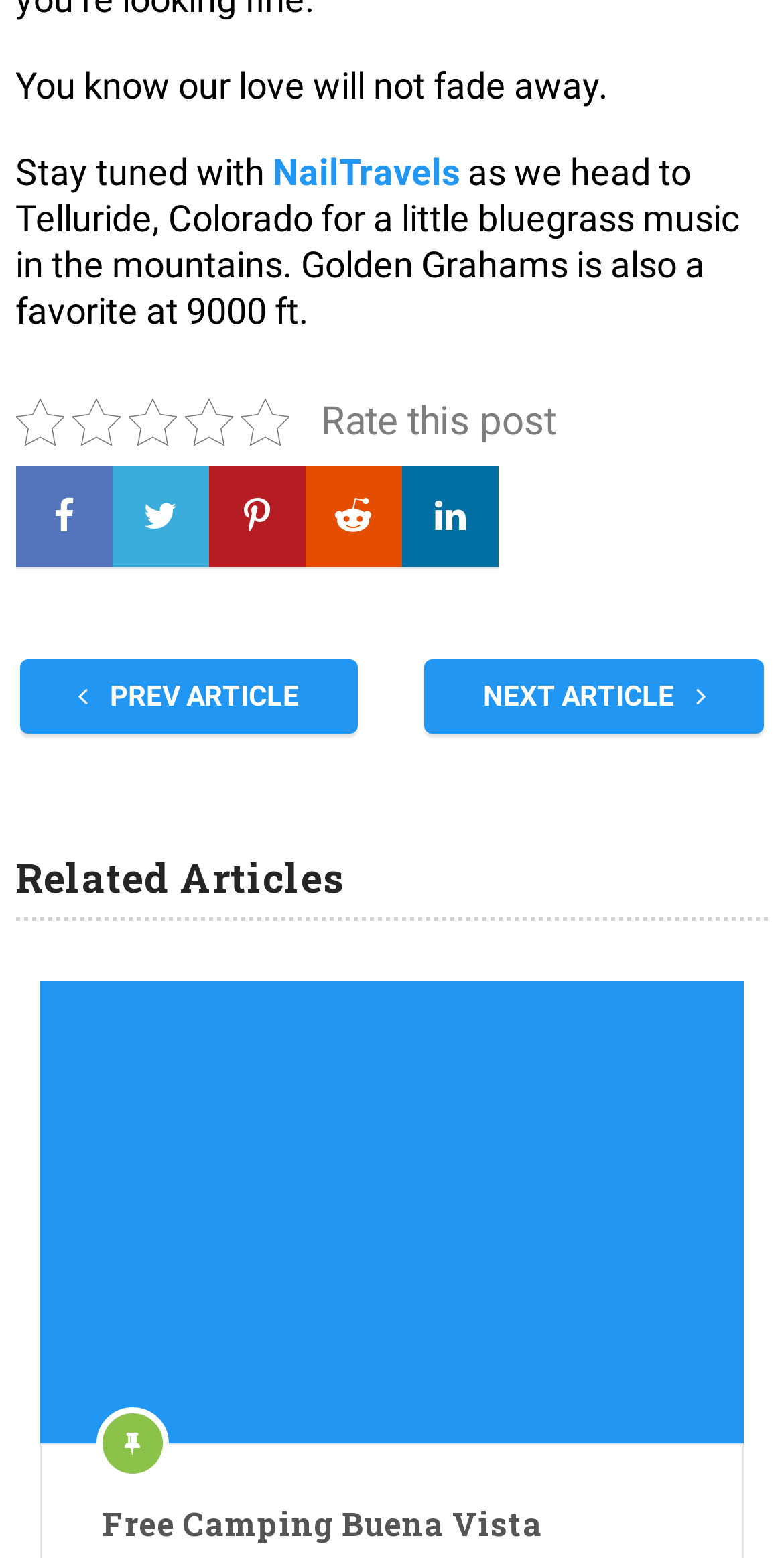Pinpoint the bounding box coordinates of the area that must be clicked to complete this instruction: "Read the next article".

[0.542, 0.423, 0.975, 0.471]